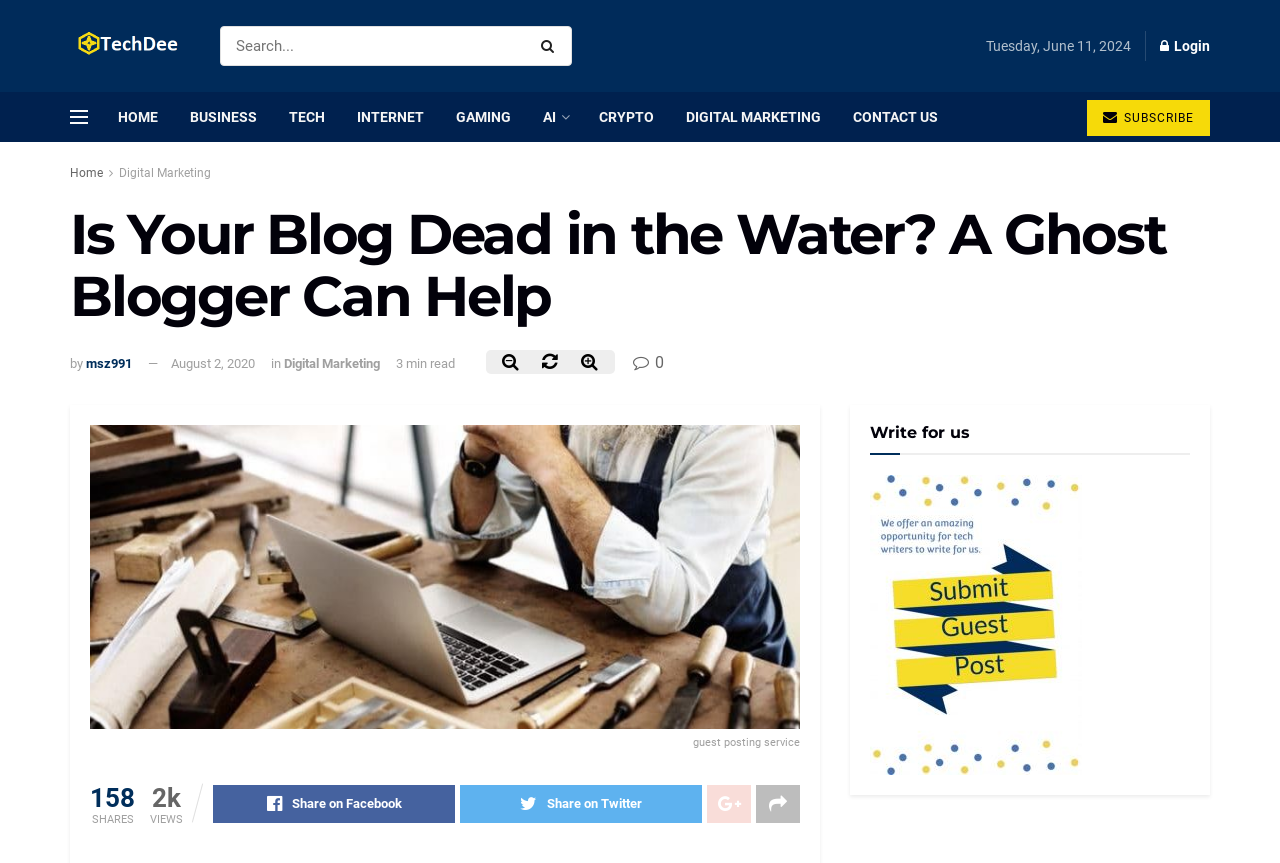What is the date displayed on the top right?
Can you offer a detailed and complete answer to this question?

I found the date by looking at the top right section of the webpage, where I saw a static text element with the date 'Tuesday, June 11, 2024'.